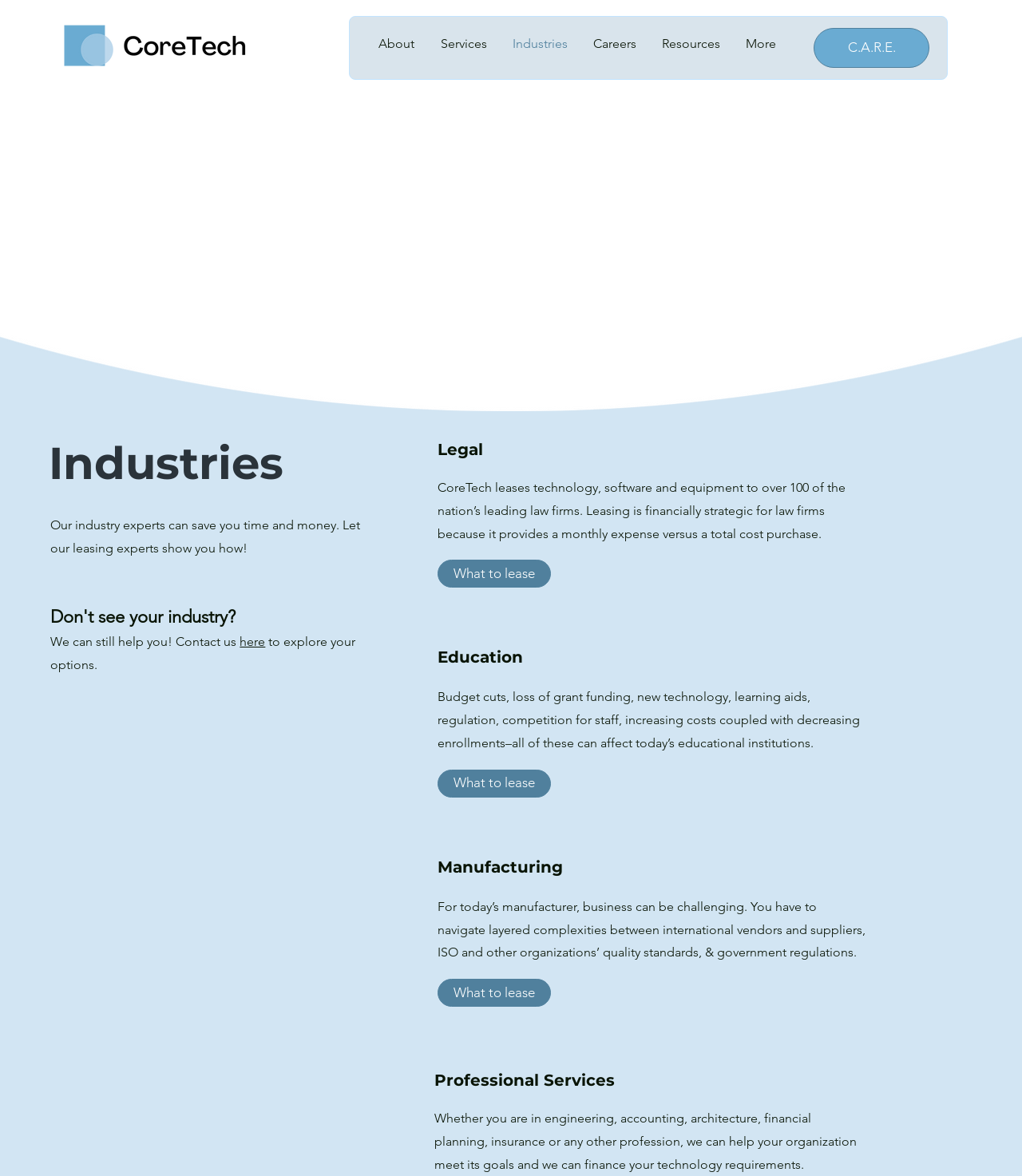Identify the bounding box coordinates of the element to click to follow this instruction: 'Click the CoreTech Logo'. Ensure the coordinates are four float values between 0 and 1, provided as [left, top, right, bottom].

[0.041, 0.01, 0.263, 0.068]